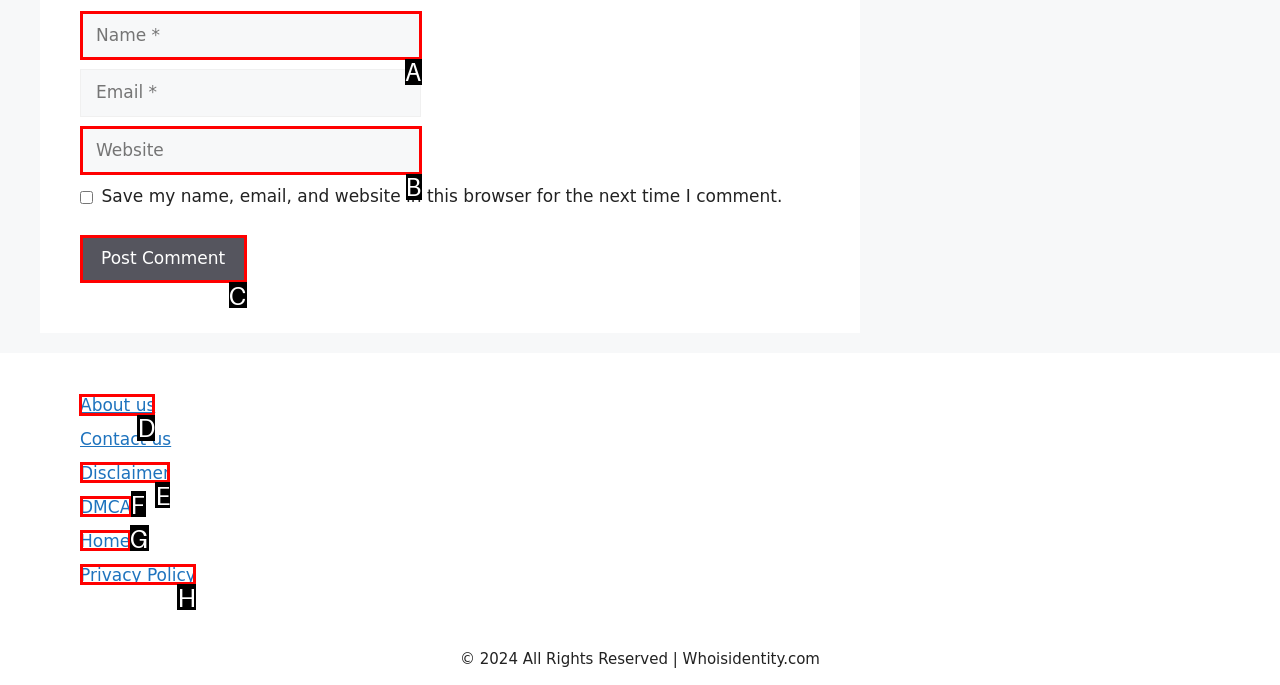Indicate the letter of the UI element that should be clicked to accomplish the task: Visit the about us page. Answer with the letter only.

D